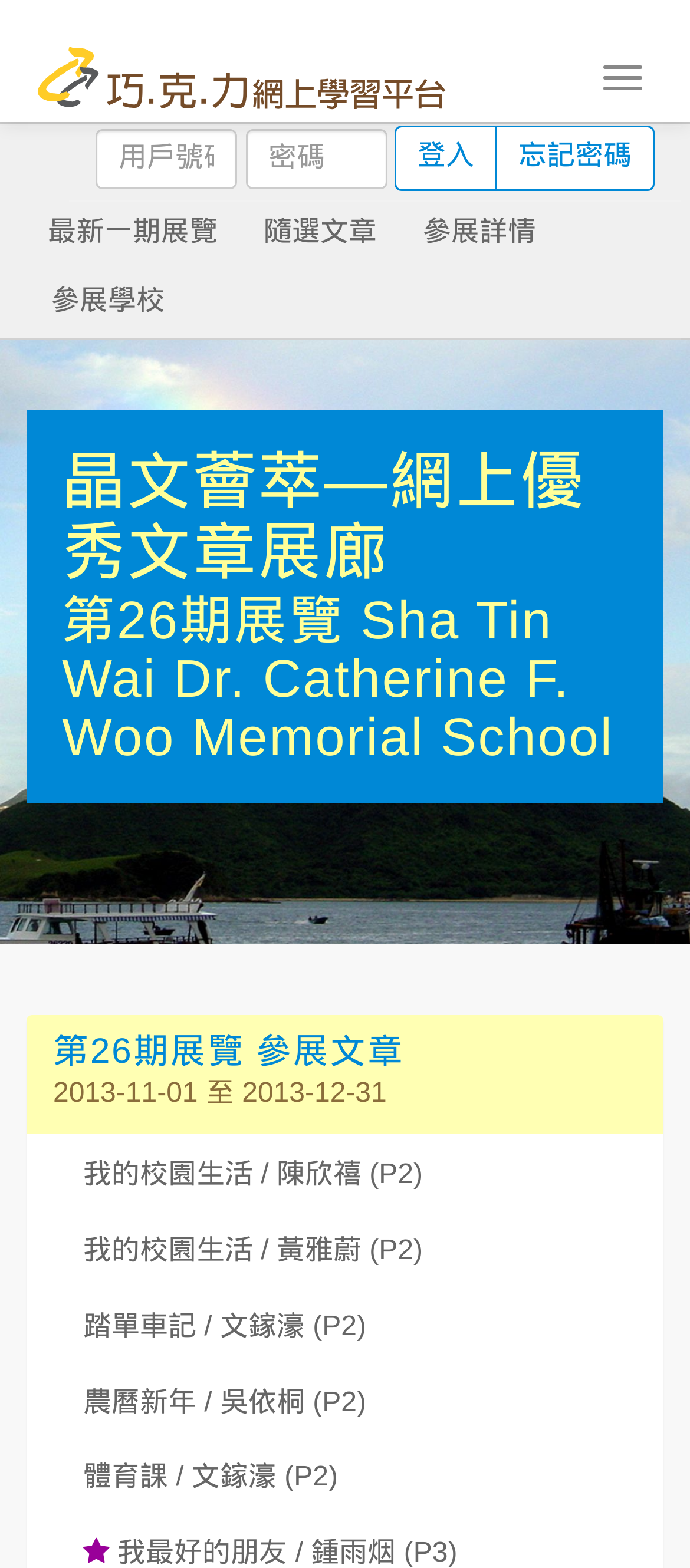Please identify the bounding box coordinates of the area I need to click to accomplish the following instruction: "Read my school life article".

[0.09, 0.729, 0.962, 0.77]